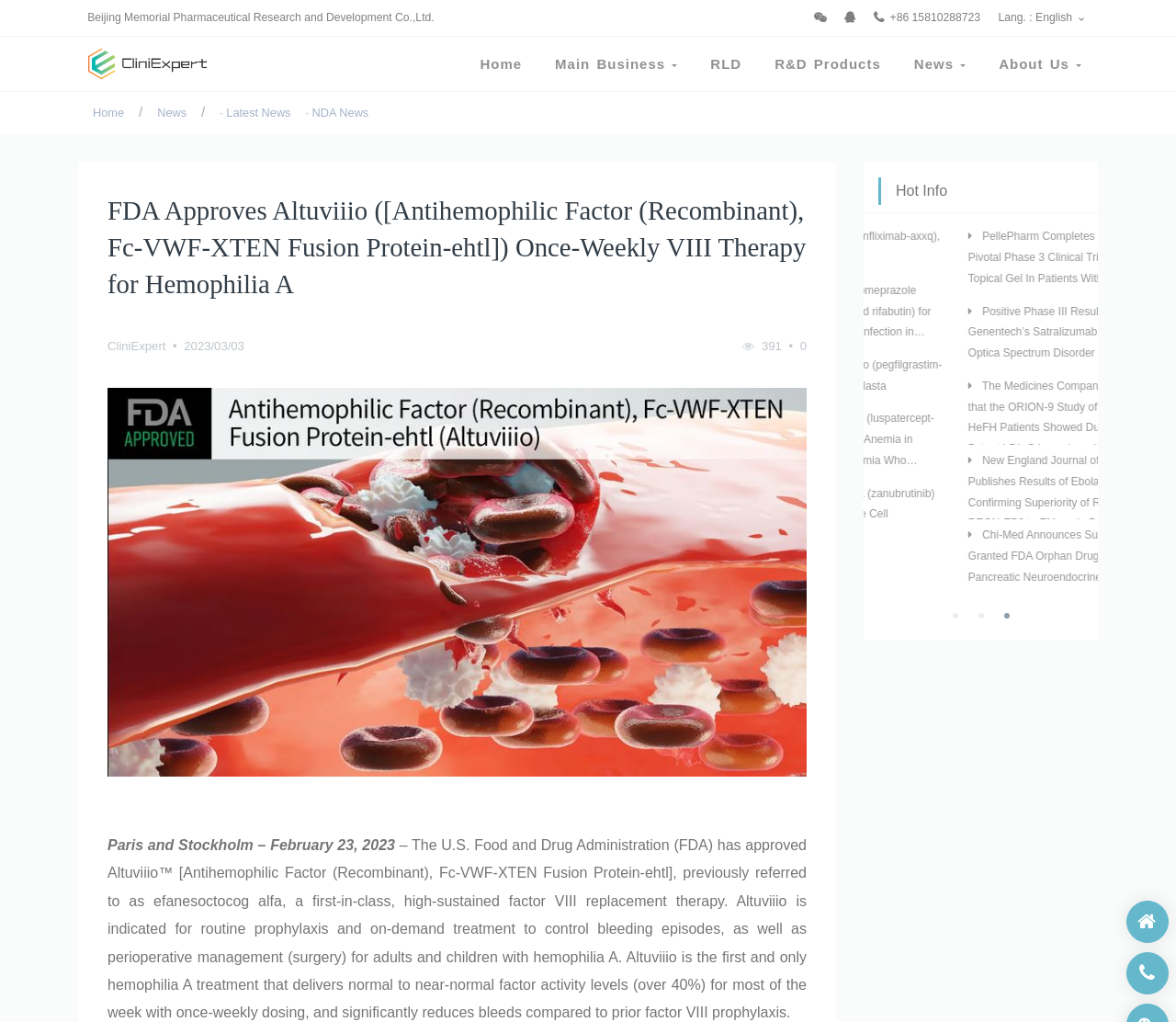Please identify the bounding box coordinates of the element that needs to be clicked to execute the following command: "View latest news". Provide the bounding box using four float numbers between 0 and 1, formatted as [left, top, right, bottom].

[0.174, 0.09, 0.247, 0.13]